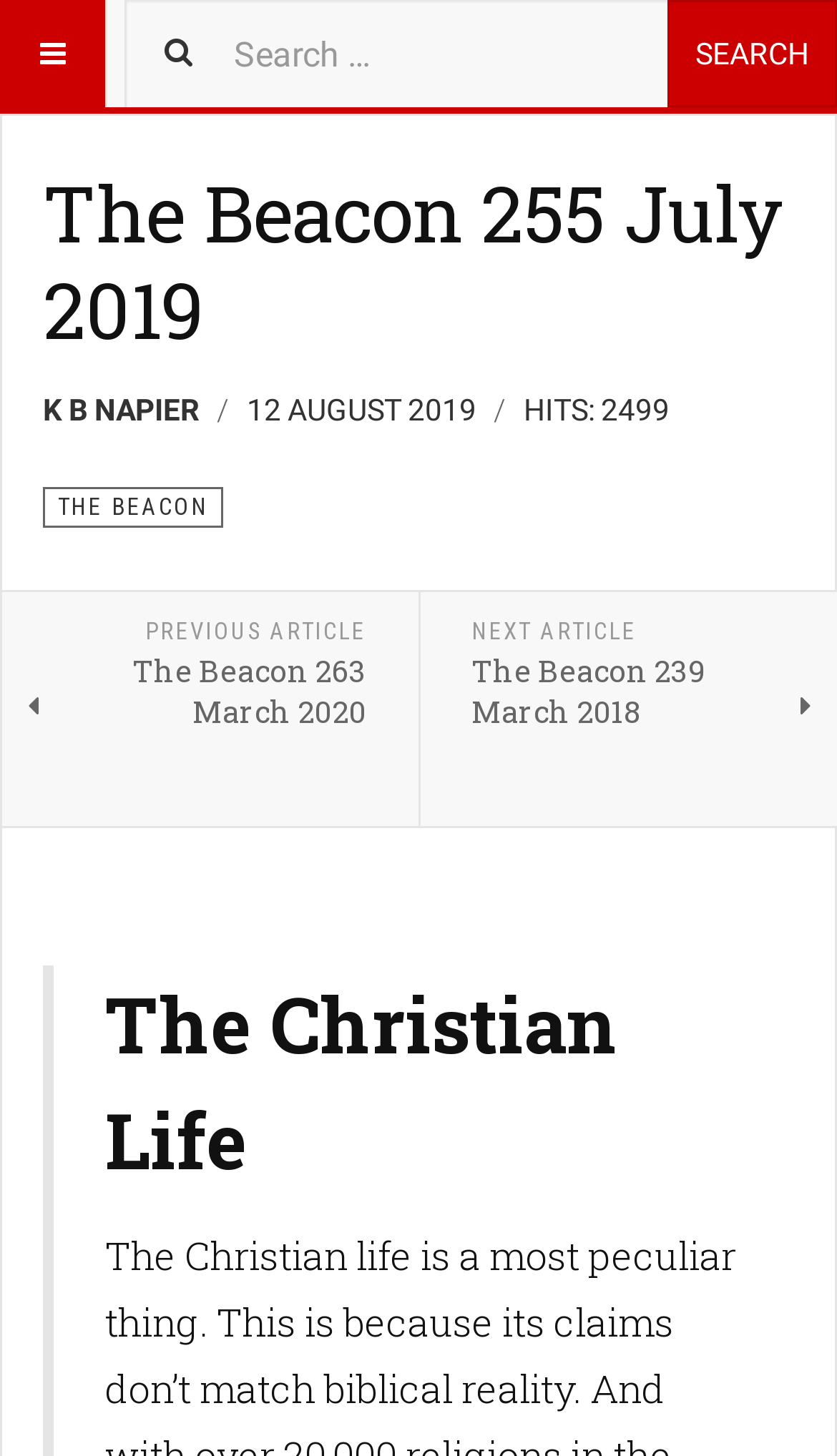Provide a brief response using a word or short phrase to this question:
What is the title of the previous article?

The Beacon 263 March 2020